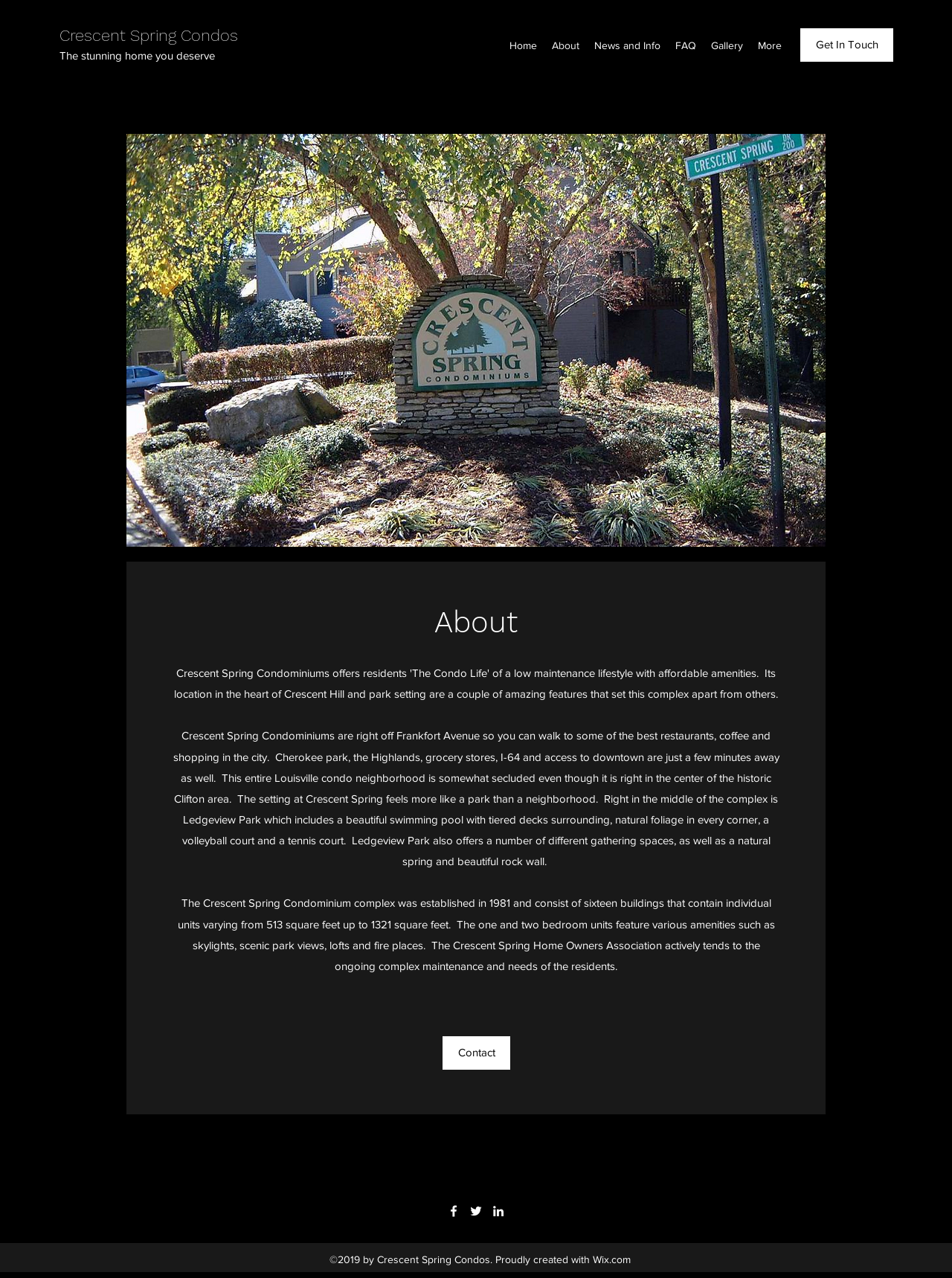Using the details in the image, give a detailed response to the question below:
What is the location of the condominium complex?

I found the answer by reading the text 'This entire Louisville condo neighborhood is somewhat secluded even though it is right in the center of the historic Clifton area.' which mentions the location of the condominium complex as the Clifton area.